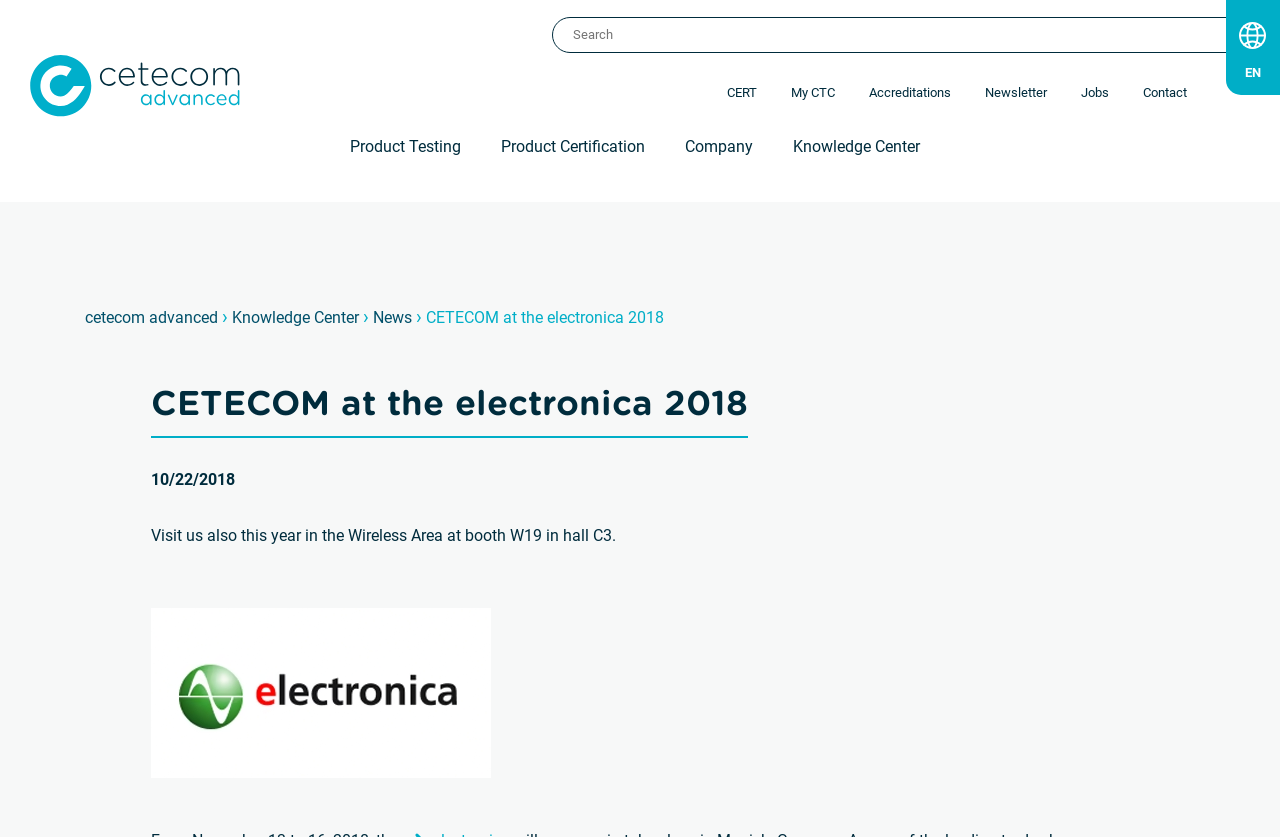Please find the bounding box coordinates of the element's region to be clicked to carry out this instruction: "Click on the Home link".

None